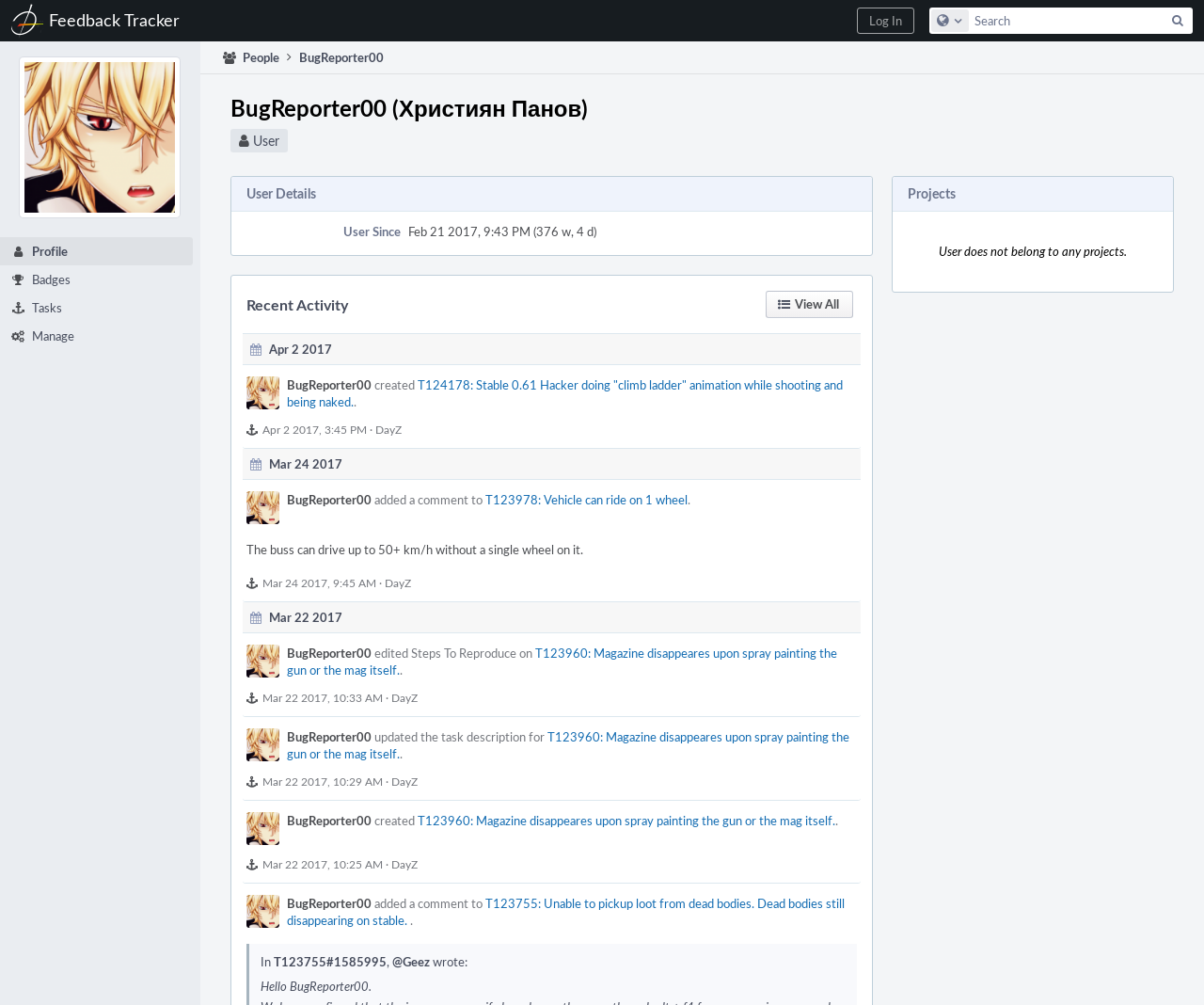Please locate the bounding box coordinates for the element that should be clicked to achieve the following instruction: "Configure global search settings". Ensure the coordinates are given as four float numbers between 0 and 1, i.e., [left, top, right, bottom].

[0.773, 0.009, 0.805, 0.032]